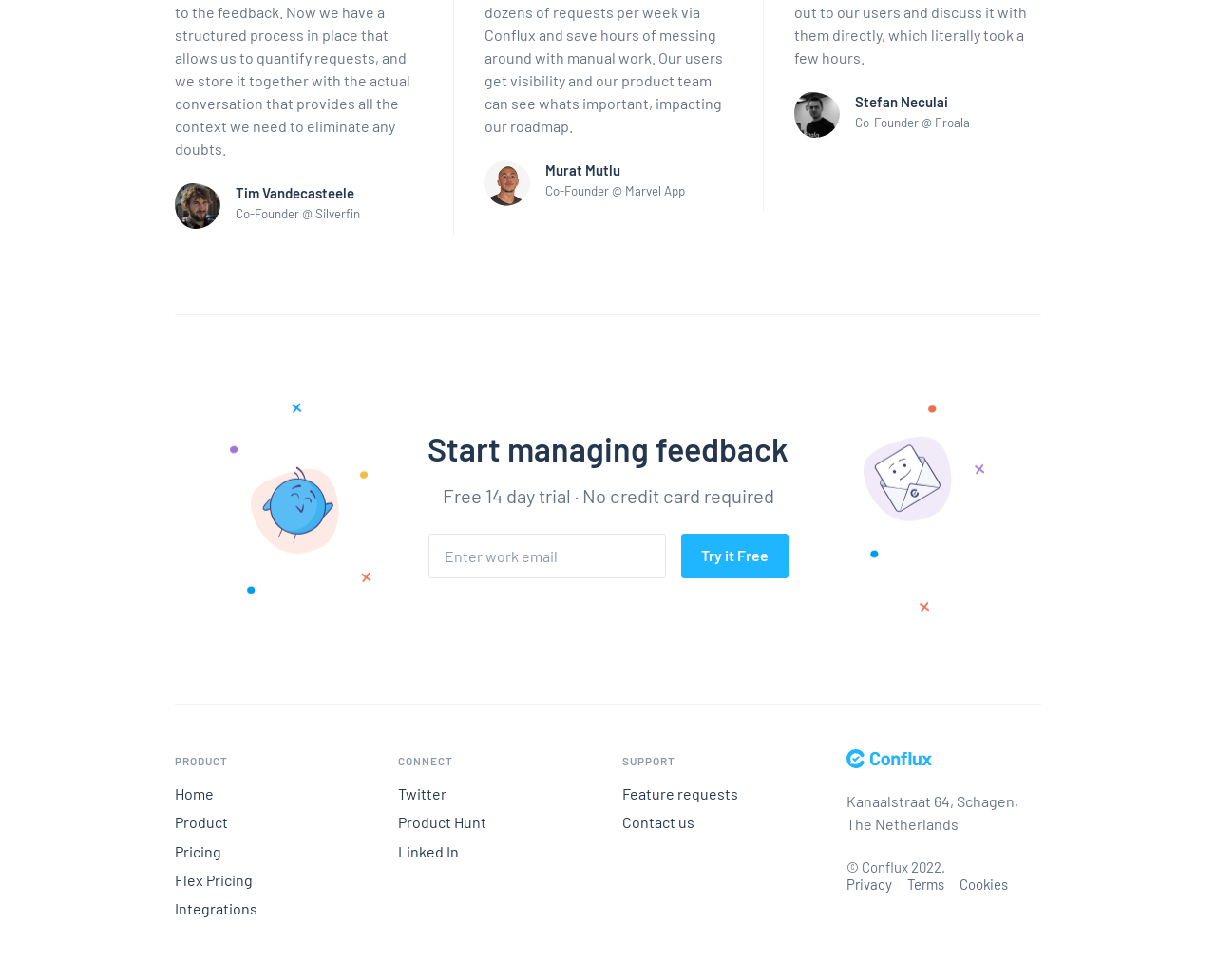Identify the bounding box coordinates of the clickable region required to complete the instruction: "Click on the 'Try it Free' button". The coordinates should be given as four float numbers within the range of 0 and 1, i.e., [left, top, right, bottom].

[0.56, 0.544, 0.648, 0.59]